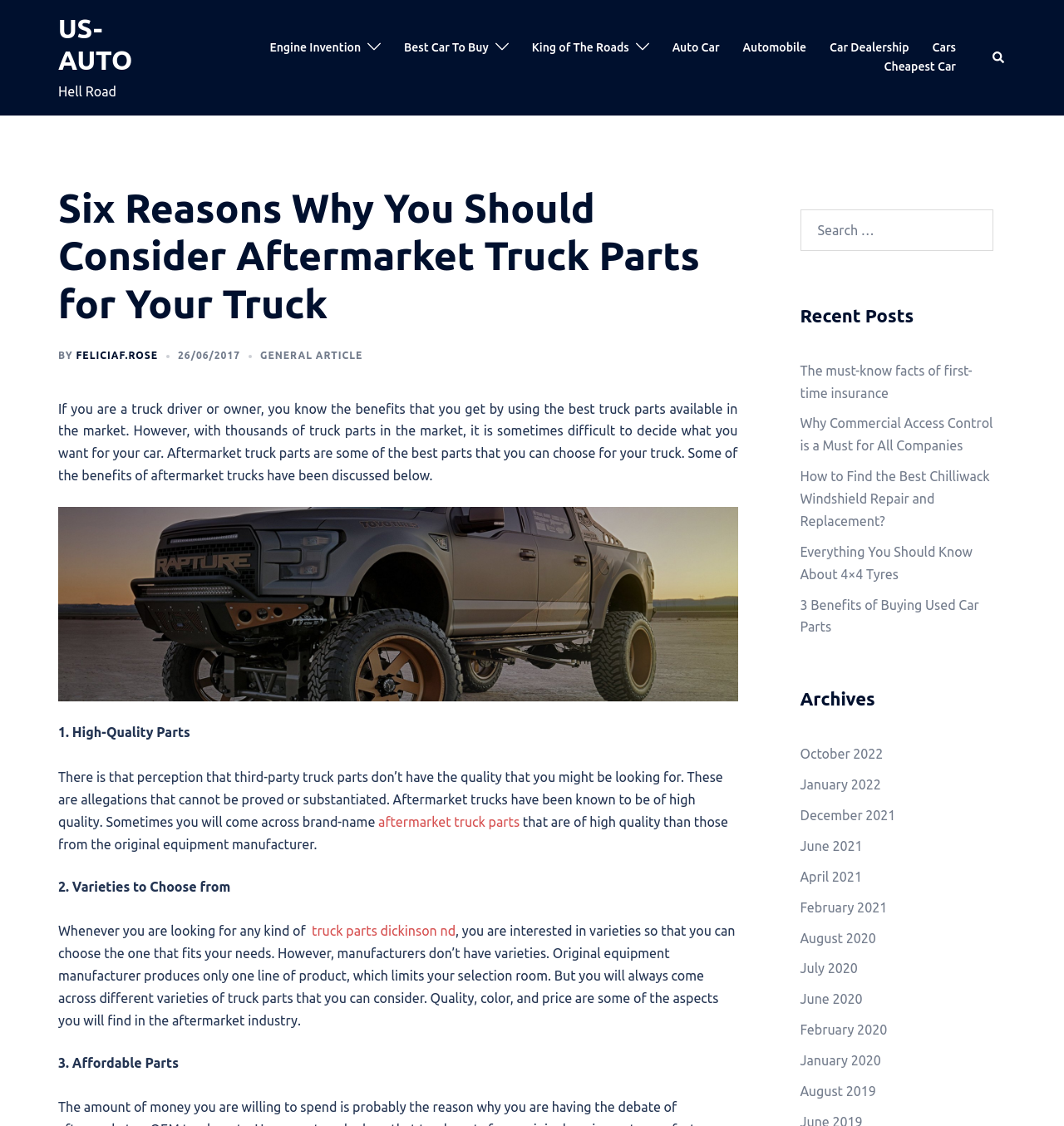Please specify the bounding box coordinates of the element that should be clicked to execute the given instruction: 'Read the 'Six Reasons Why You Should Consider Aftermarket Truck Parts for Your Truck' article'. Ensure the coordinates are four float numbers between 0 and 1, expressed as [left, top, right, bottom].

[0.055, 0.164, 0.693, 0.291]